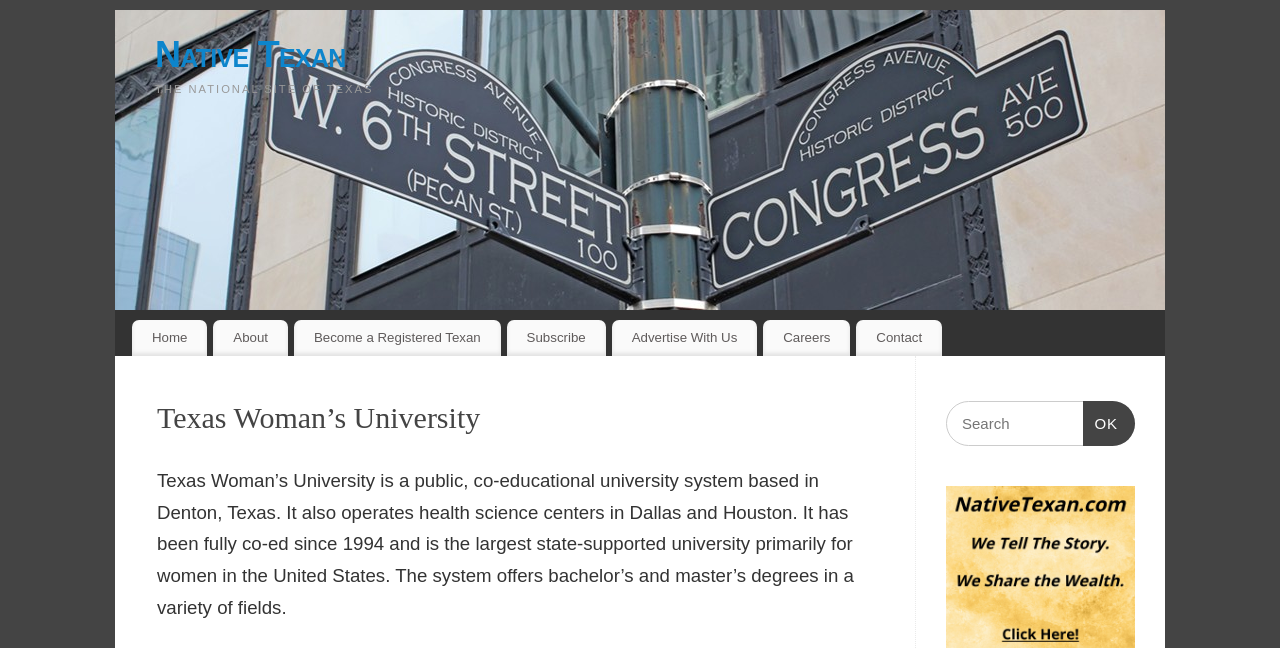How many links are in the top navigation menu?
Please provide a single word or phrase as your answer based on the image.

7